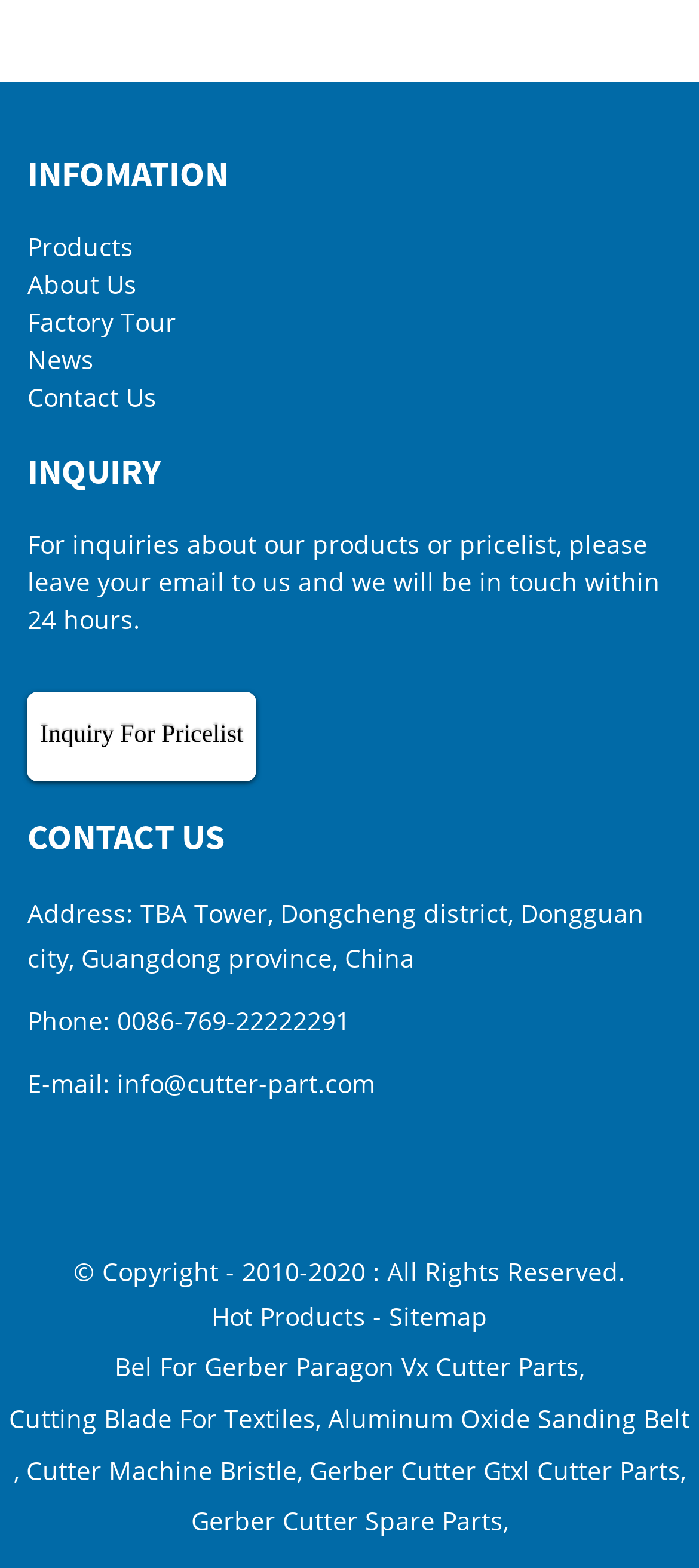Could you determine the bounding box coordinates of the clickable element to complete the instruction: "Inquire about pricelist"? Provide the coordinates as four float numbers between 0 and 1, i.e., [left, top, right, bottom].

[0.039, 0.441, 0.366, 0.499]